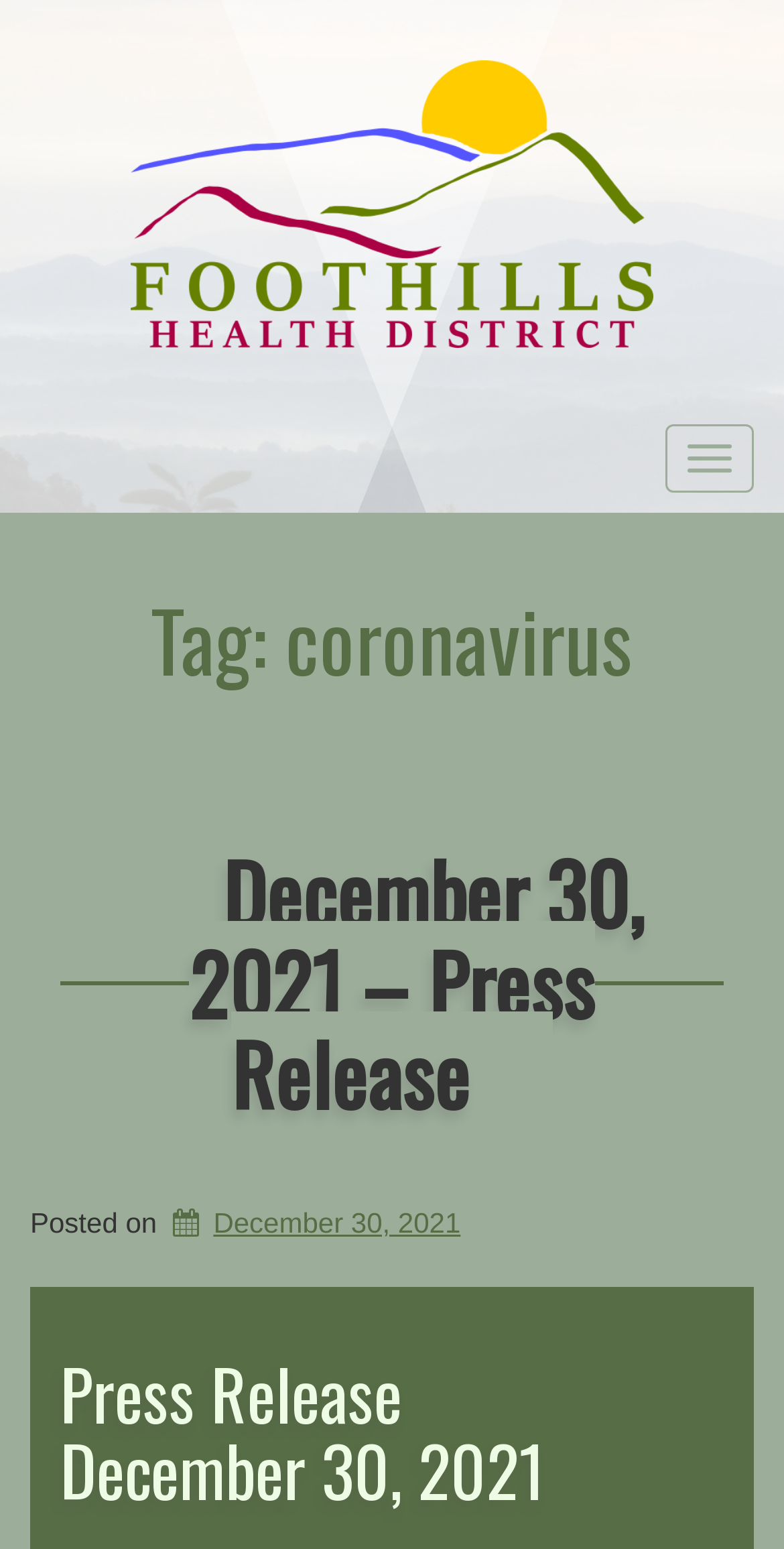Produce an extensive caption that describes everything on the webpage.

The webpage is about coronavirus information from Foothills Health District. At the top left, there is a logo image with a link to it. To the right of the logo, there is a "Toggle navigation" button. Below the logo and button, there is a header section with a tag label "Tag:" followed by the text "coronavirus". 

Underneath the header section, there is a press release section with a heading "December 30, 2021 – Press Release" and a link to the press release. Below the heading, there is a "Posted on" label followed by a link to the date "December 30, 2021" with a calendar icon. 

Further down, there is another heading "Press Release December 30, 2021" which seems to be a duplicate of the previous one. Overall, the webpage appears to be a news article or press release about coronavirus from Foothills Health District, with a focus on a specific date, December 30, 2021.